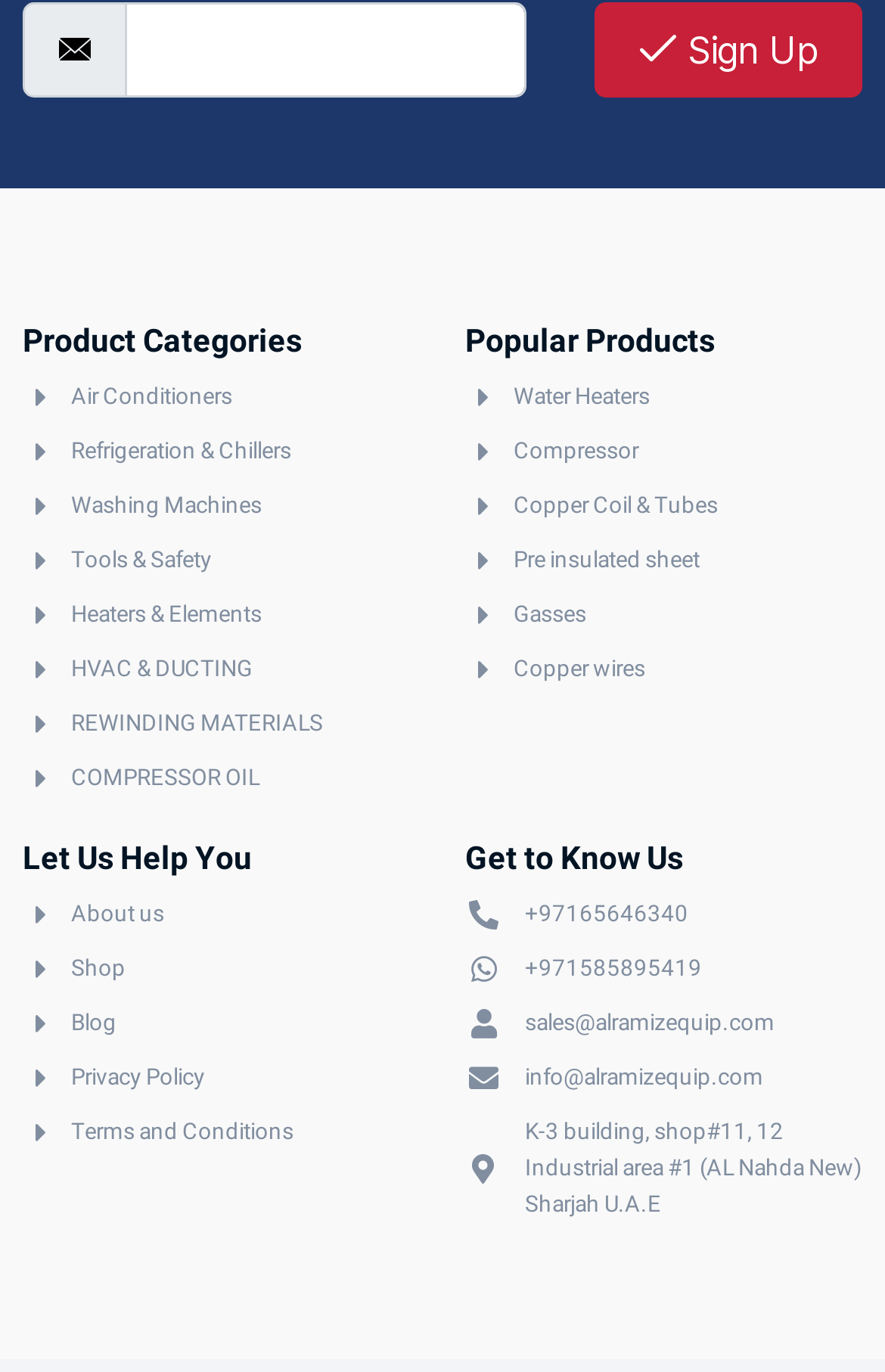What is the email address for info?
Provide a fully detailed and comprehensive answer to the question.

I looked for the email address under the 'Get to Know Us' section and found the static text 'info@alramizequip.com' which is labeled as the info email address.